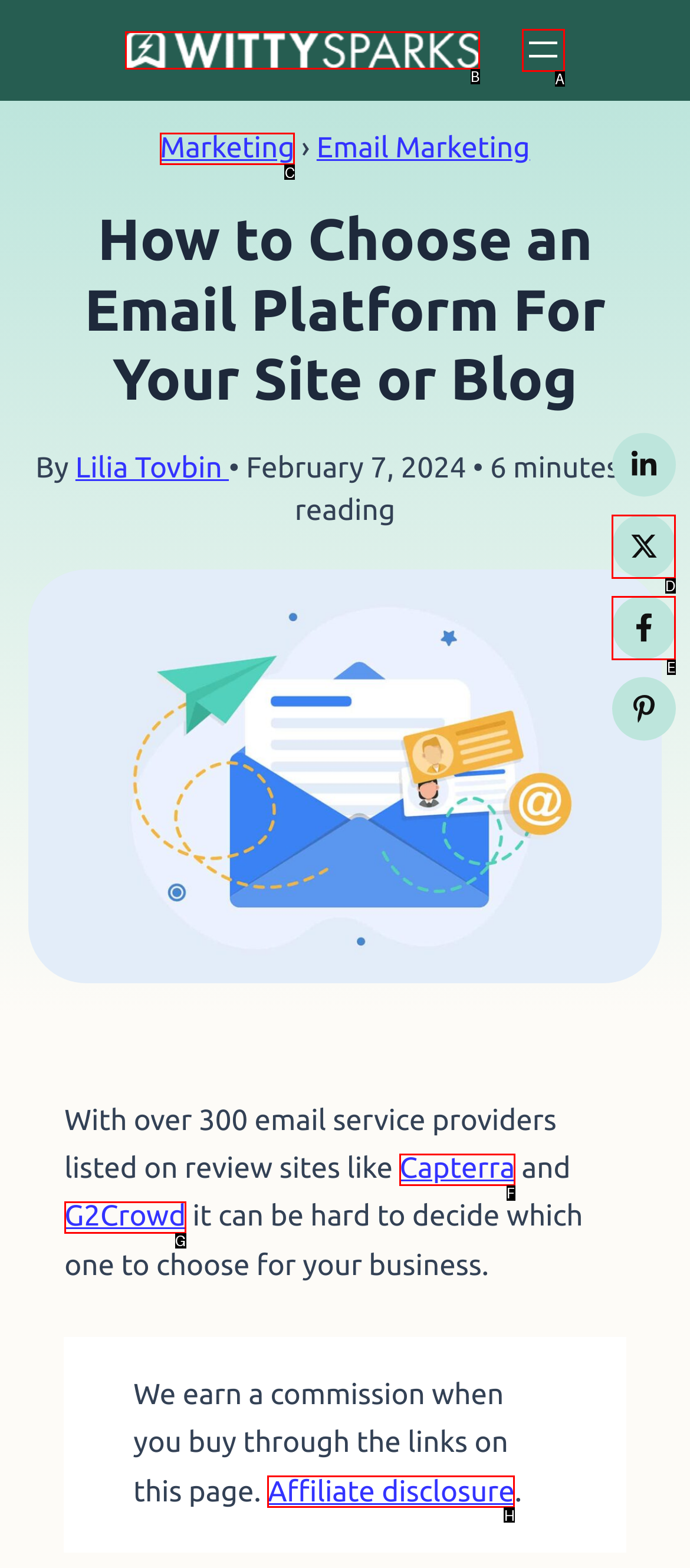Specify which UI element should be clicked to accomplish the task: Click the WittySparks logo. Answer with the letter of the correct choice.

B